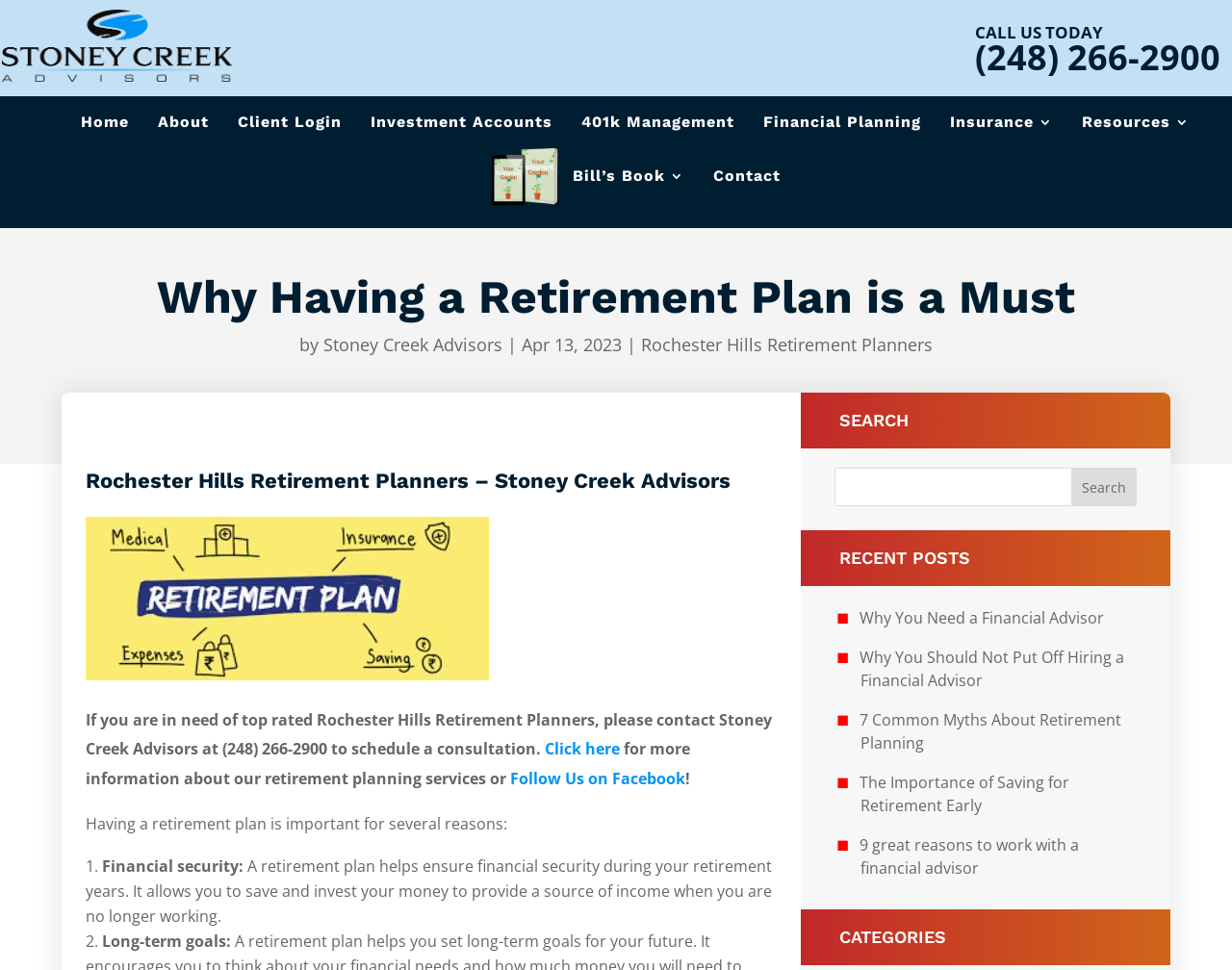Please indicate the bounding box coordinates for the clickable area to complete the following task: "Login to the forum". The coordinates should be specified as four float numbers between 0 and 1, i.e., [left, top, right, bottom].

None